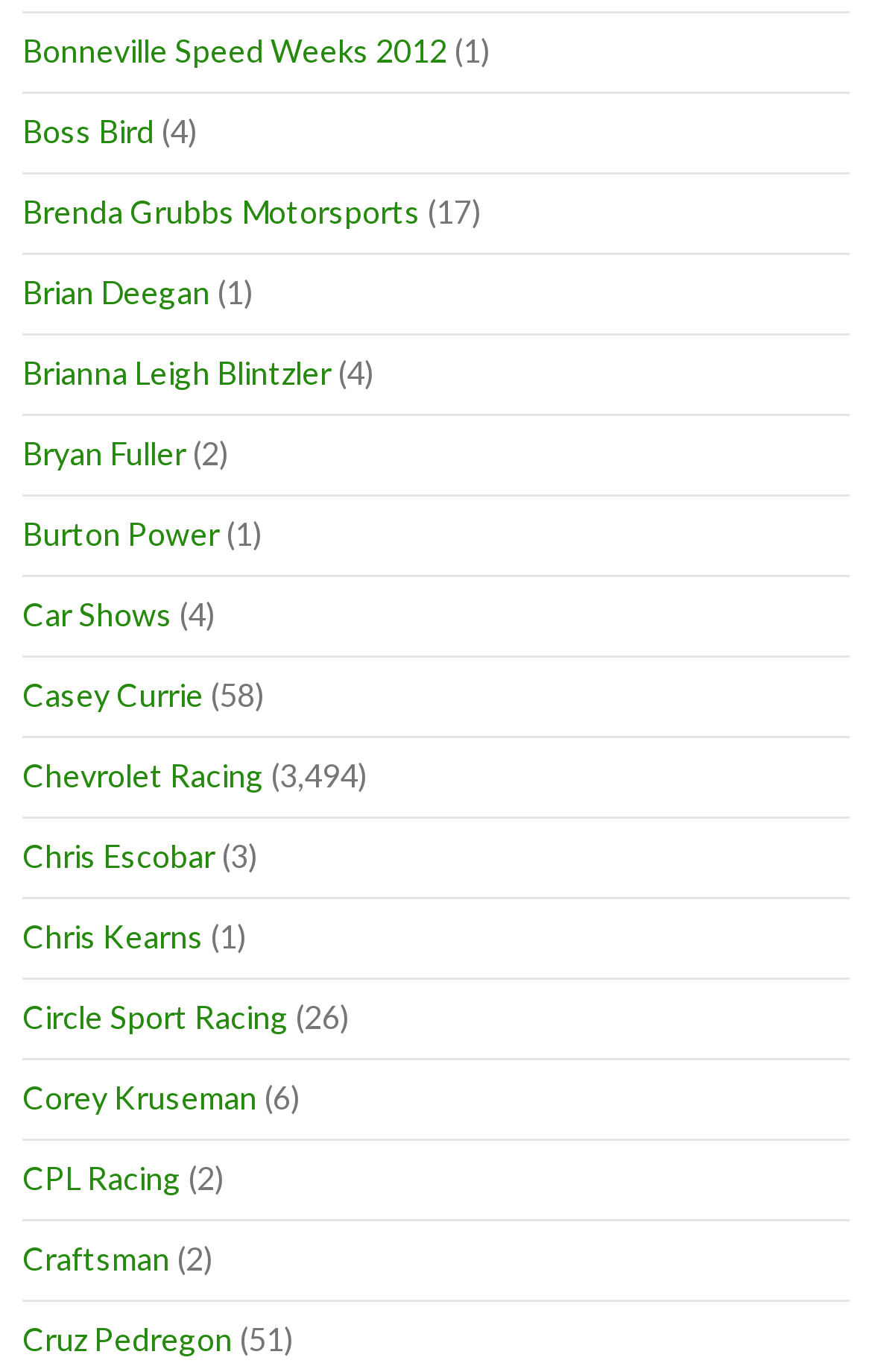Identify the bounding box coordinates necessary to click and complete the given instruction: "check out Brian Deegan".

[0.026, 0.199, 0.241, 0.227]